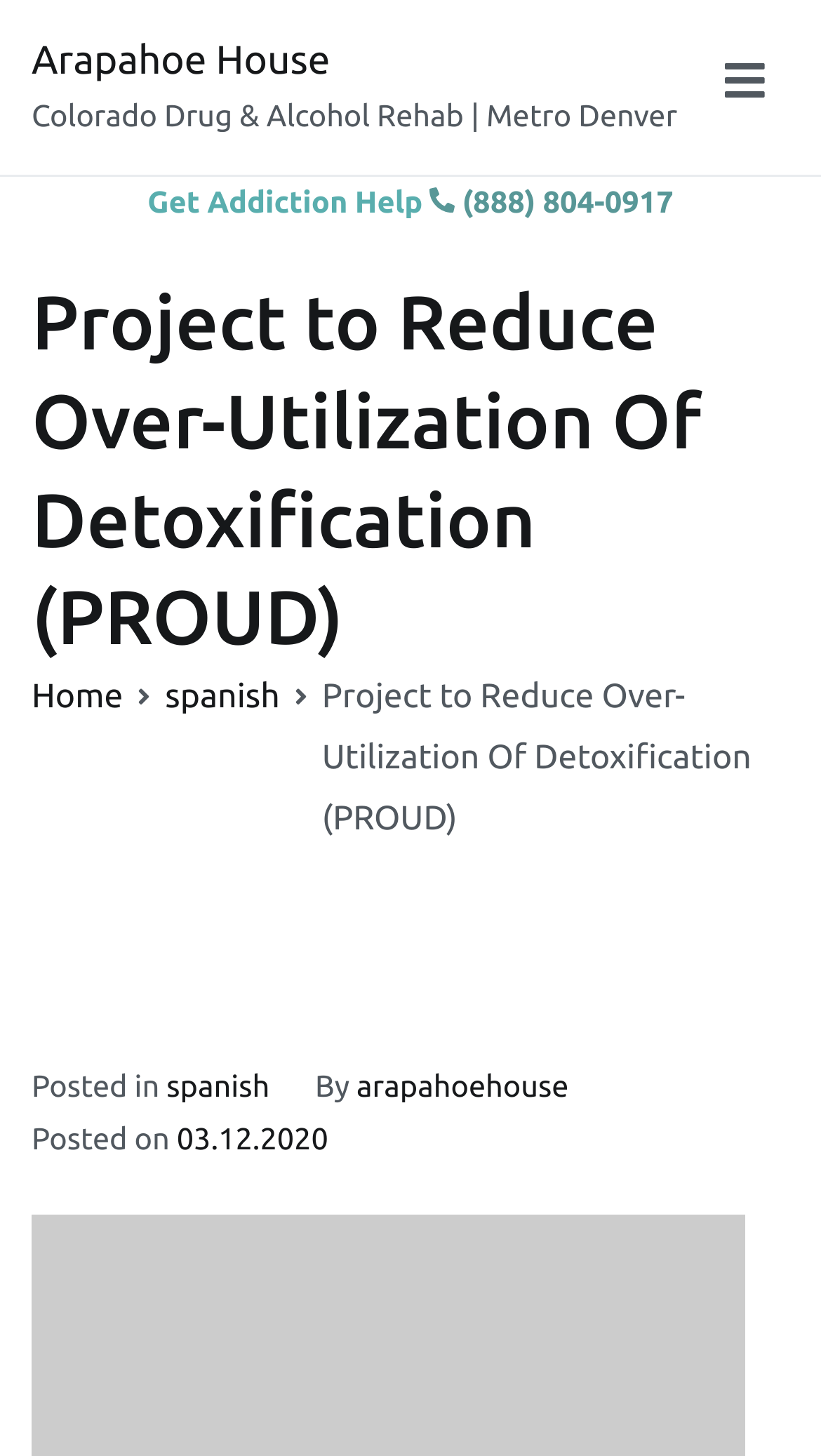Pinpoint the bounding box coordinates of the area that must be clicked to complete this instruction: "Click the Arapahoe House link".

[0.038, 0.025, 0.402, 0.057]